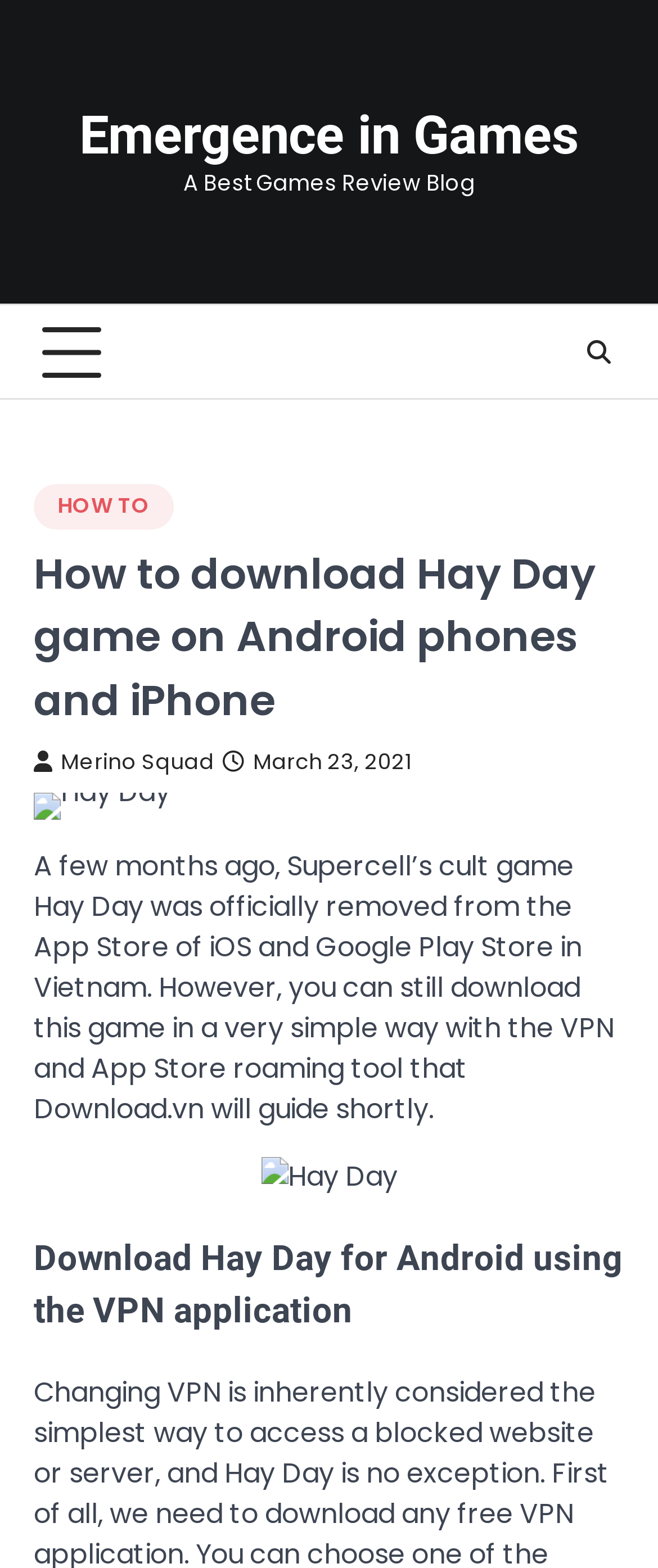Bounding box coordinates are specified in the format (top-left x, top-left y, bottom-right x, bottom-right y). All values are floating point numbers bounded between 0 and 1. Please provide the bounding box coordinate of the region this sentence describes: March 23, 2021

[0.338, 0.477, 0.626, 0.495]